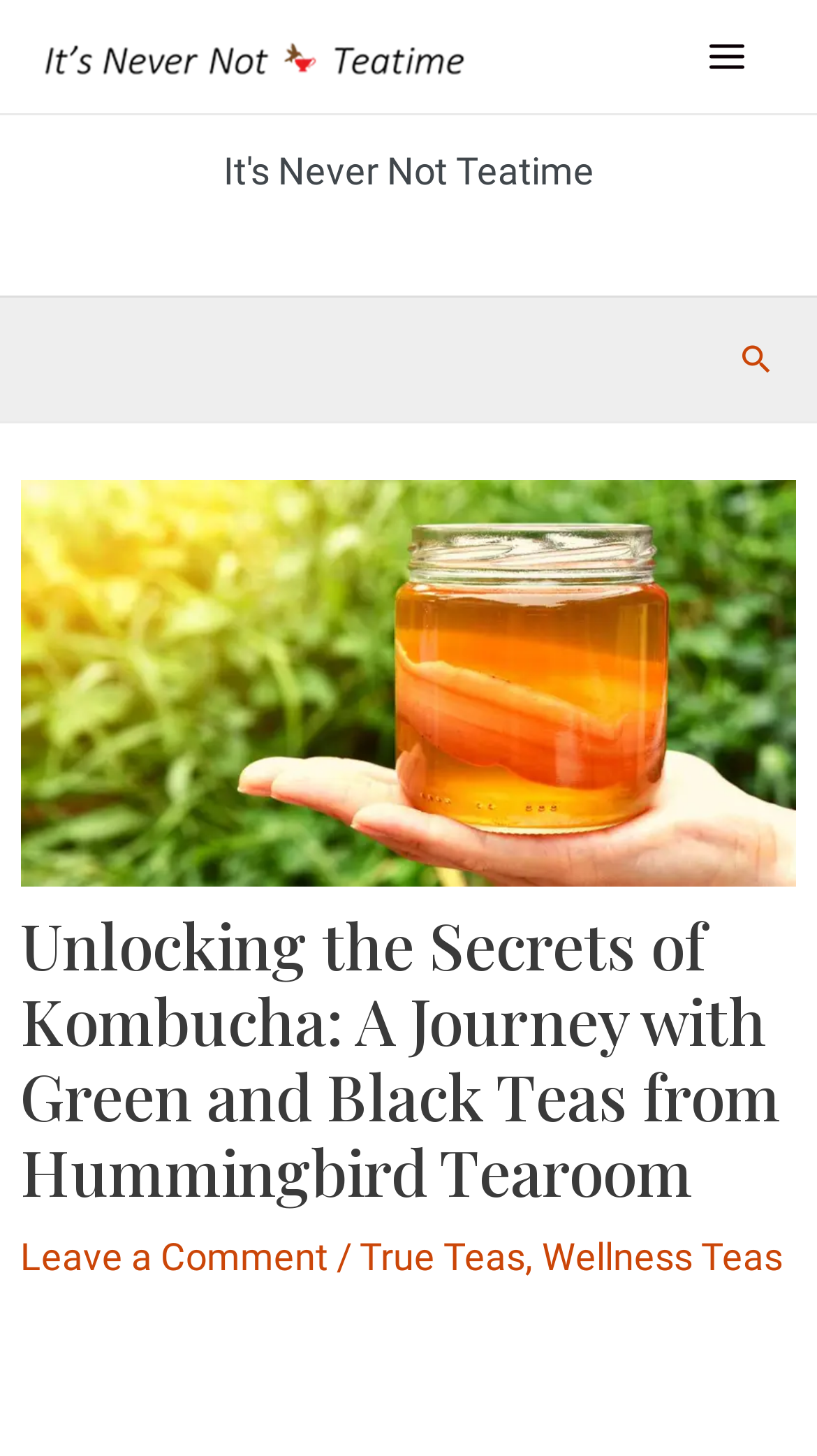What is the purpose of the button?
Based on the screenshot, answer the question with a single word or phrase.

Main Menu